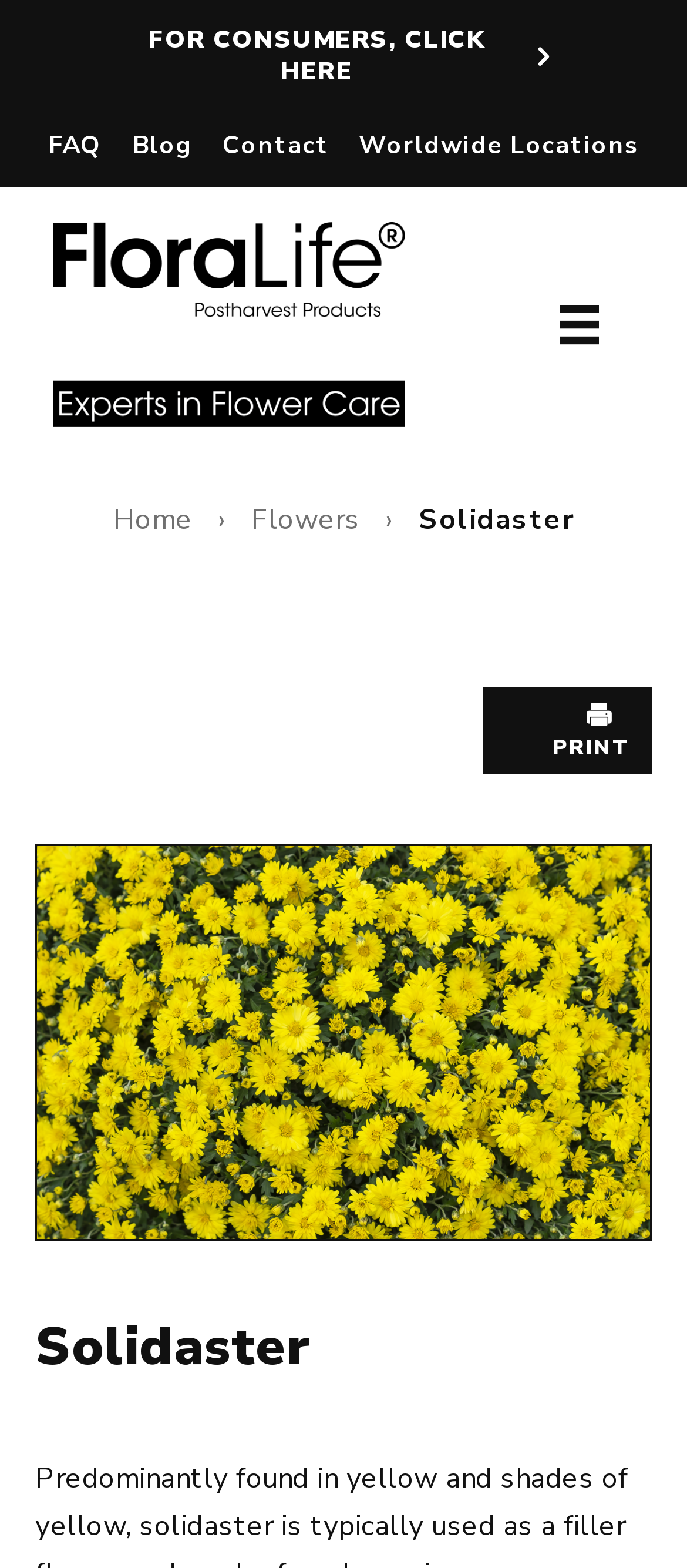Write a detailed summary of the webpage, including text, images, and layout.

The webpage is about Solidaster, a type of flora, and is part of the FloraLife website. At the top left corner, there is a link "FOR CONSUMERS, CLICK HERE". Below it, there is a navigation menu labeled "Utility Menu" that contains four links: "FAQ", "Blog", "Contact", and "Worldwide Locations". These links are aligned horizontally and take up almost the entire width of the page.

To the right of the navigation menu, there is a website logo, which is an image with the text "Website logo-01-c". Below the logo, there is a button labeled "Main Menu" with an icon to its right. 

On the left side of the page, there is a vertical menu with three links: "Home", "Flowers", and "Solidaster". These links are separated by a right-pointing arrow symbol. The "Solidaster" link is the longest and takes up about half of the width of the menu.

At the bottom right corner of the page, there is a link "PRINT". Above it, there is a large heading that reads "Solidaster", which takes up almost the entire width of the page.